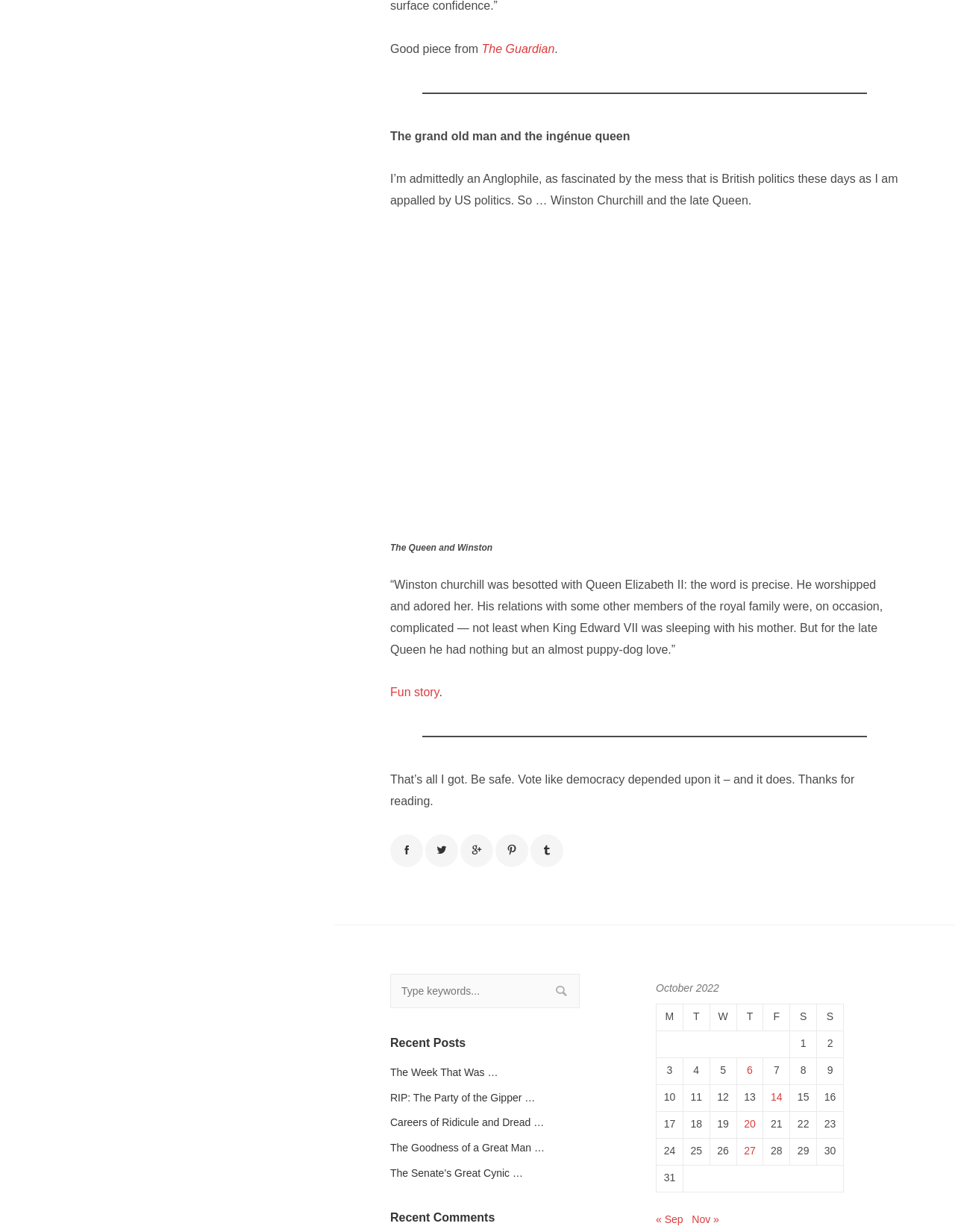Identify the bounding box coordinates for the element that needs to be clicked to fulfill this instruction: "Click the 'The Week That Was …' link". Provide the coordinates in the format of four float numbers between 0 and 1: [left, top, right, bottom].

[0.409, 0.865, 0.521, 0.875]